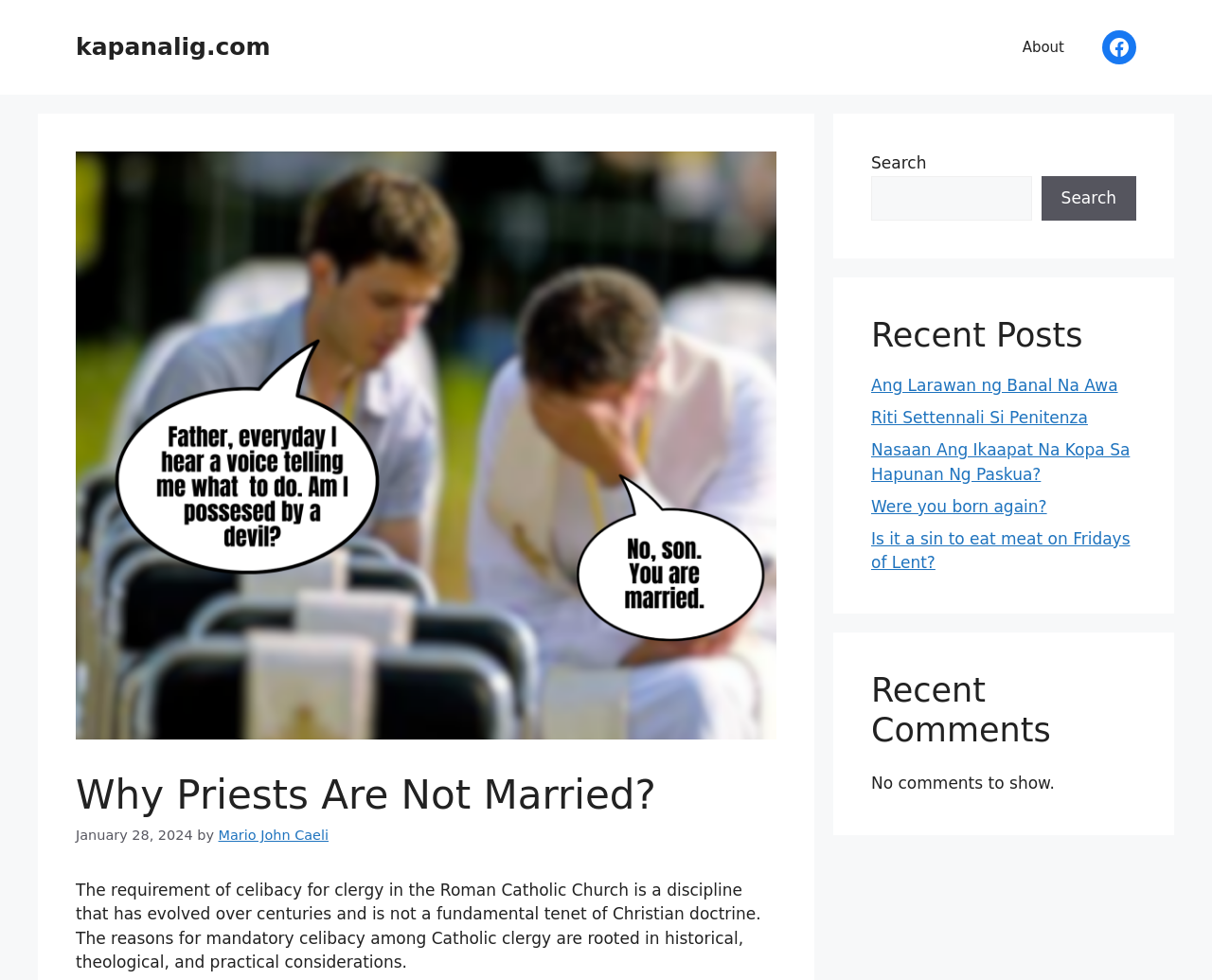Please provide a comprehensive response to the question based on the details in the image: Is there a search function on the page?

I found a search element with a static text 'Search' and a searchbox, which indicates that there is a search function on the page.